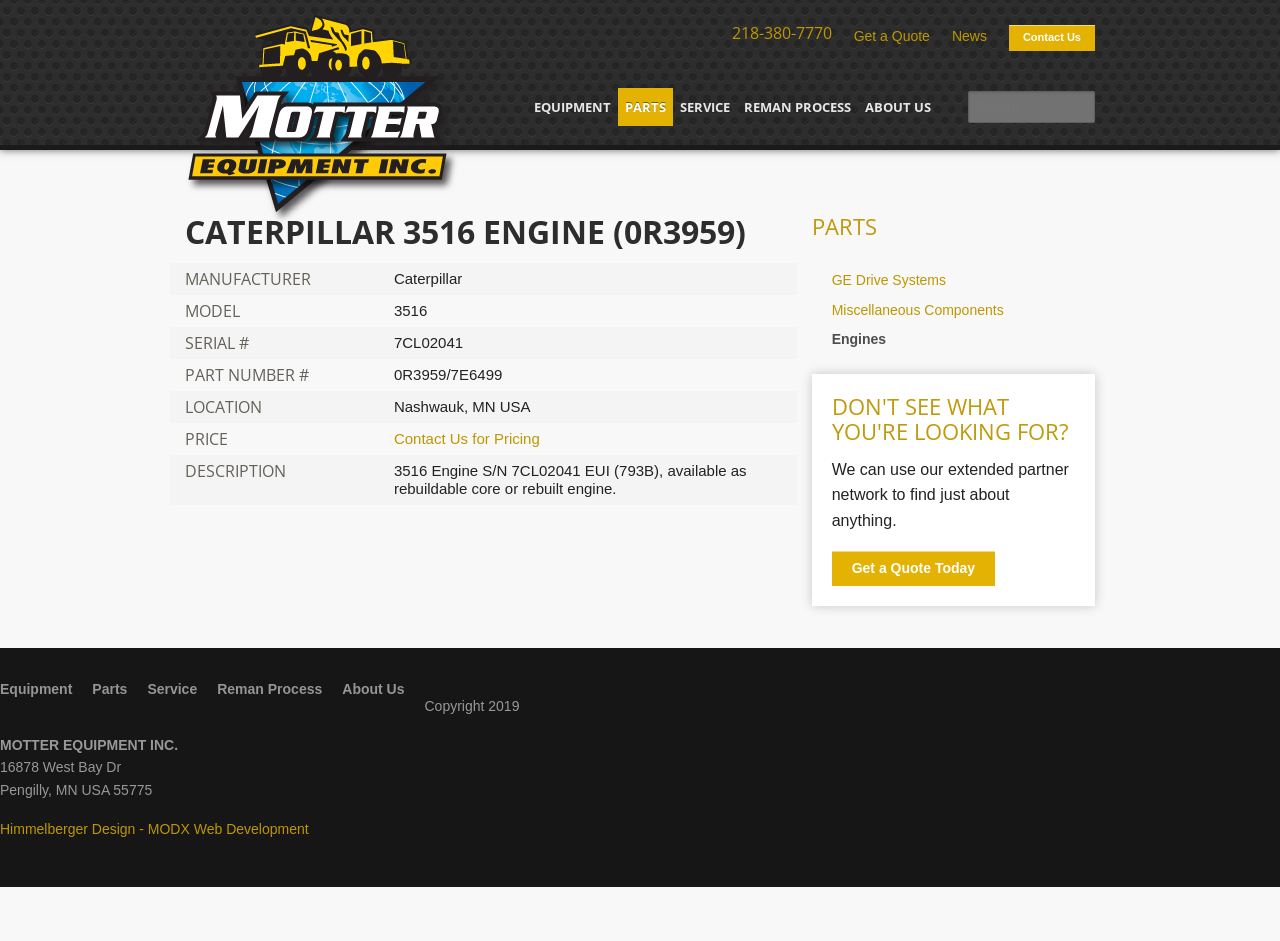Kindly determine the bounding box coordinates of the area that needs to be clicked to fulfill this instruction: "Search for equipment".

[0.757, 0.097, 0.855, 0.131]